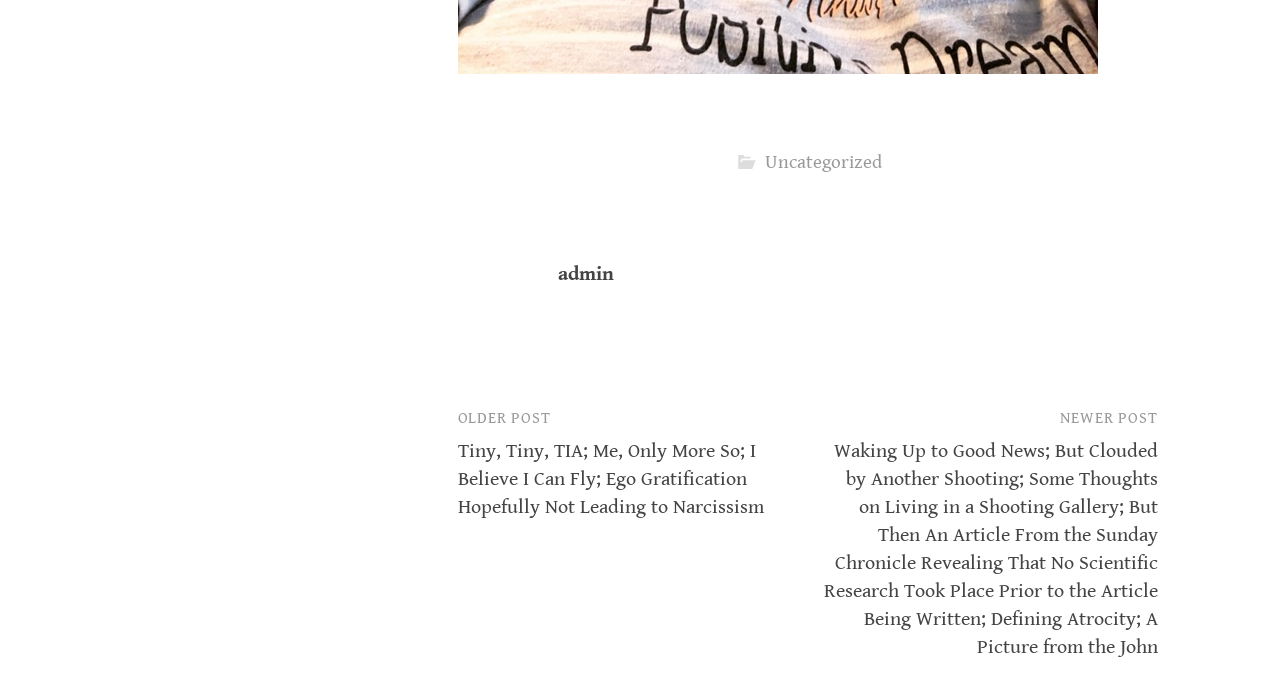How many links are present in the post navigation section? Based on the screenshot, please respond with a single word or phrase.

2